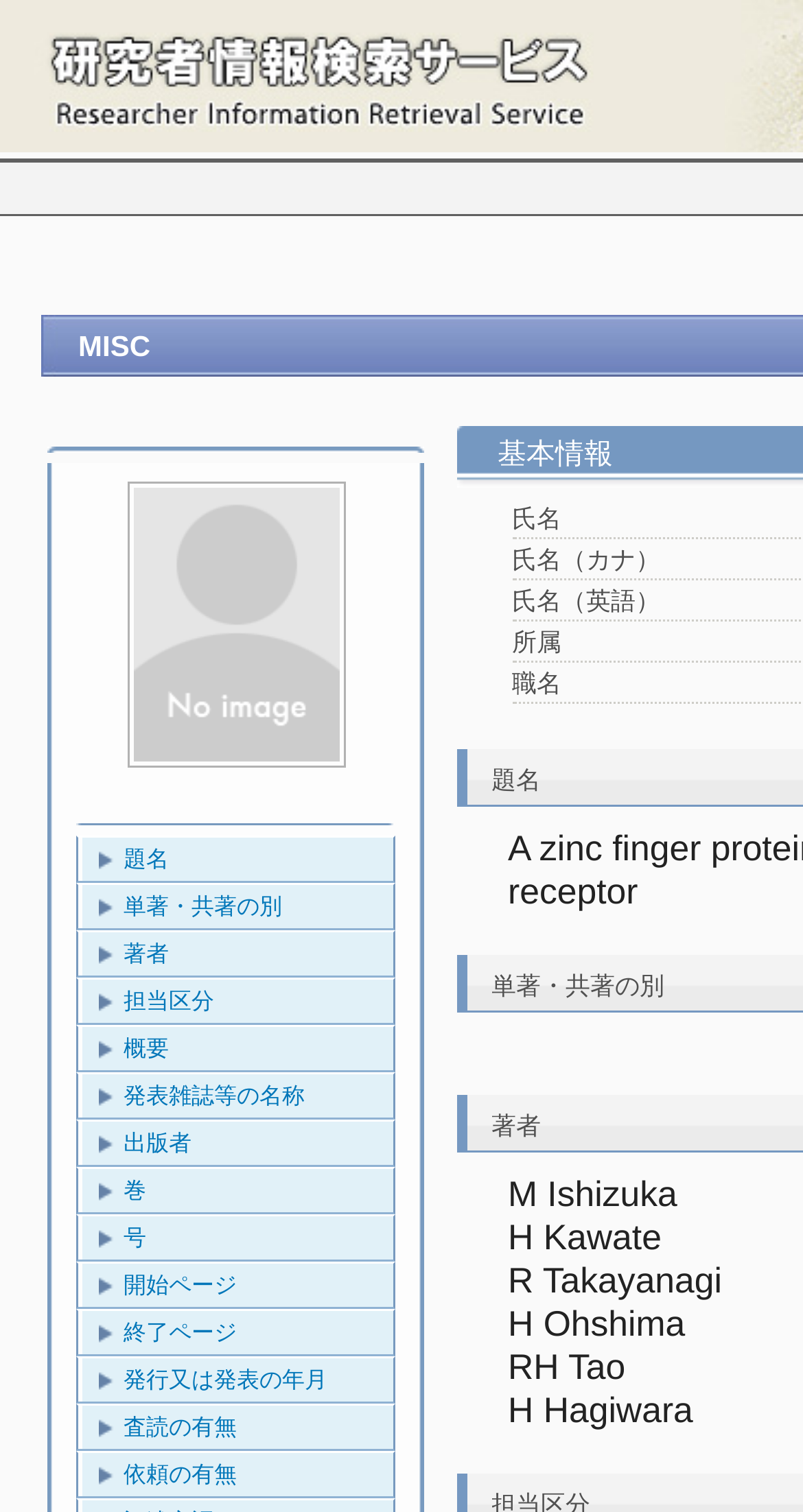What is the name of the second author?
Give a single word or phrase as your answer by examining the image.

M Ishizuka